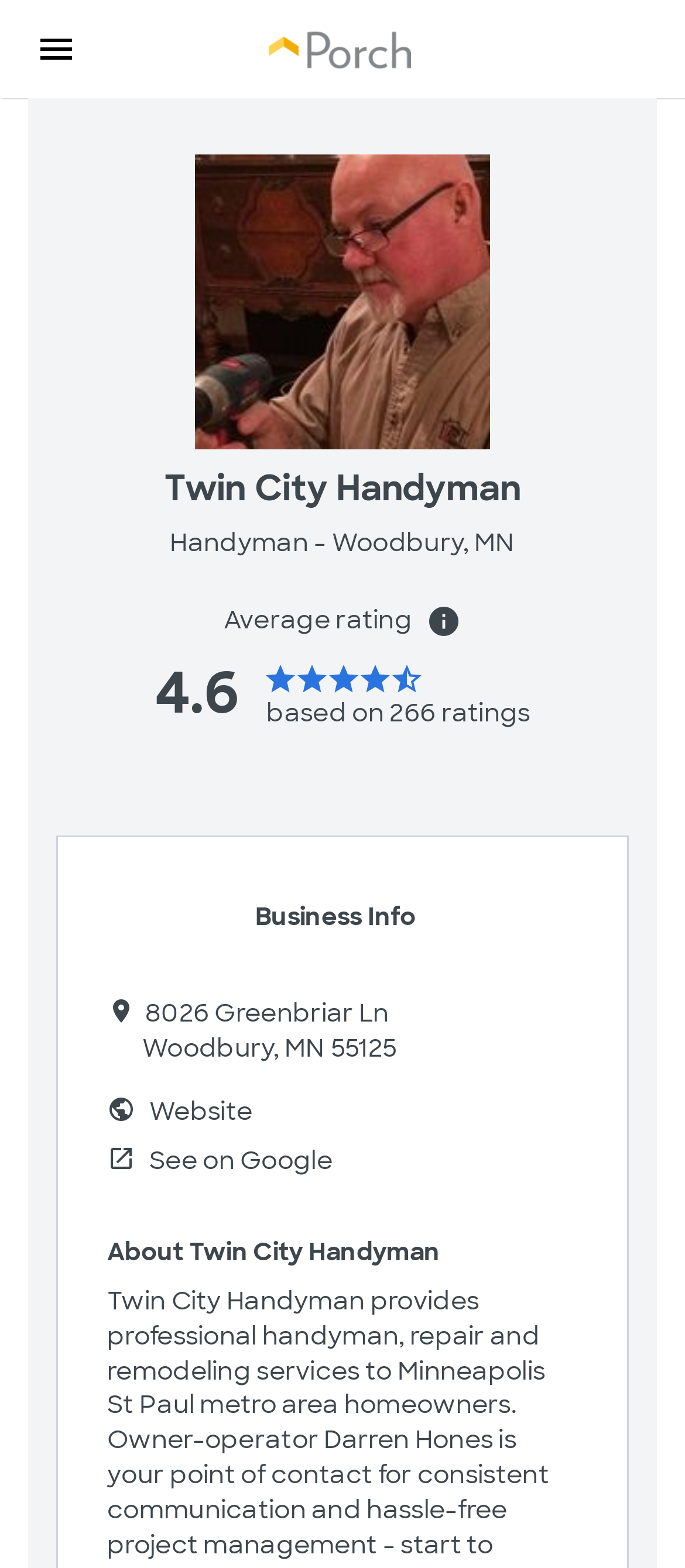Can you give a comprehensive explanation to the question given the content of the image?
How many ratings does Twin City Handyman have?

The number of ratings can be found in the section with the heading 'Average rating' where it is displayed as 'based on 266 ratings'.